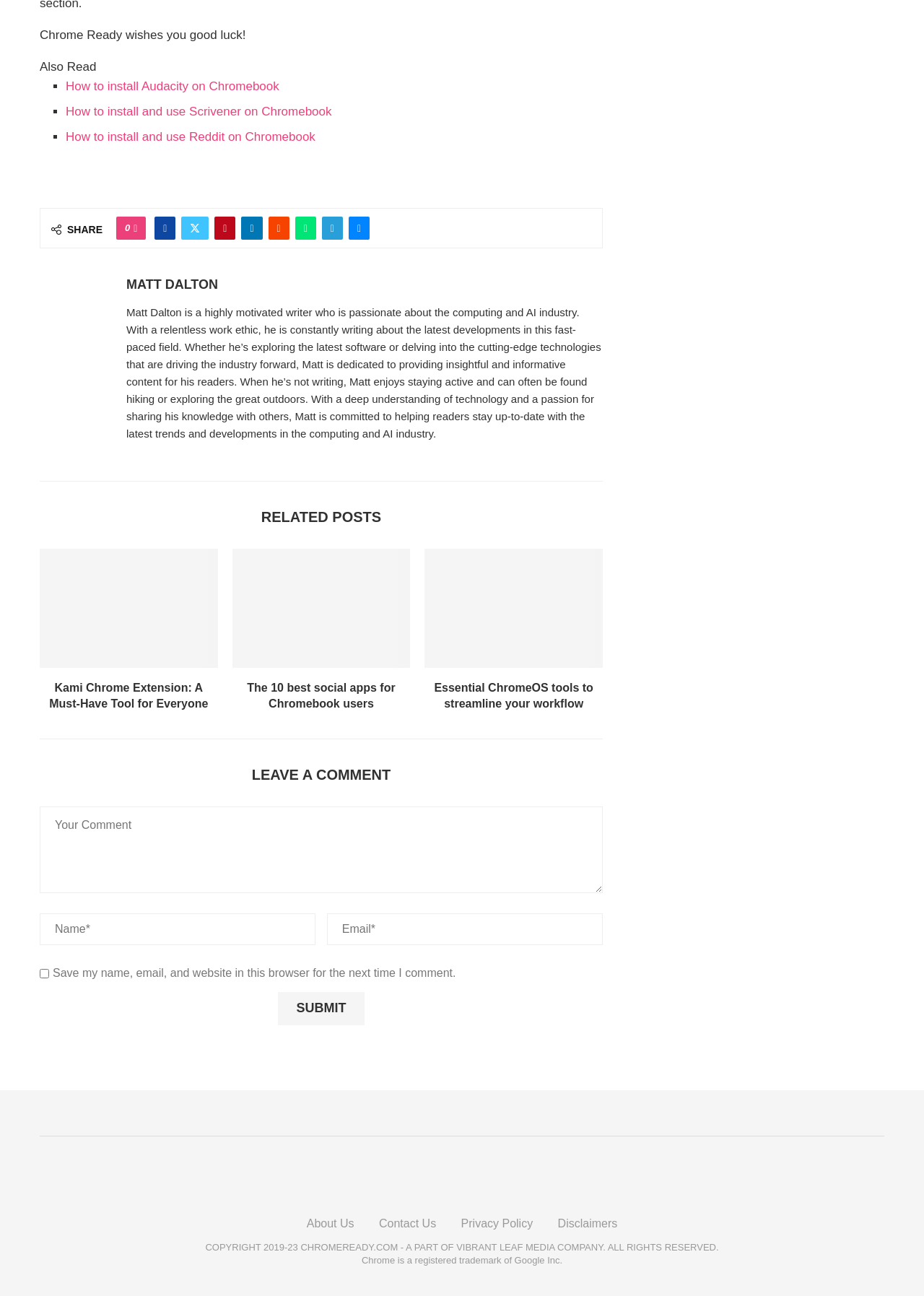Highlight the bounding box coordinates of the region I should click on to meet the following instruction: "Leave a comment".

[0.043, 0.622, 0.652, 0.689]